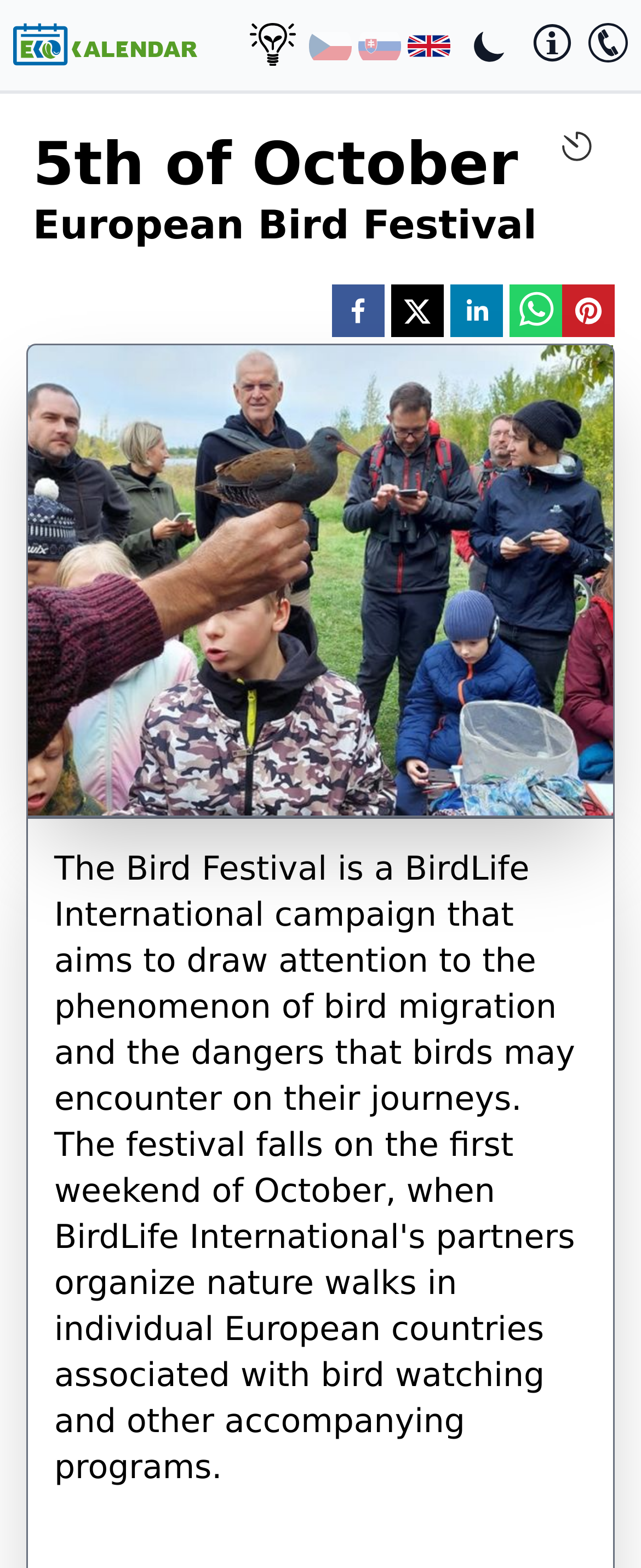Is the webpage accessible in dark mode?
Using the image, provide a detailed and thorough answer to the question.

The webpage provides a 'Toggle Dark Mode' button, indicating that the webpage is accessible in dark mode, which can be toggled on or off by clicking the button.